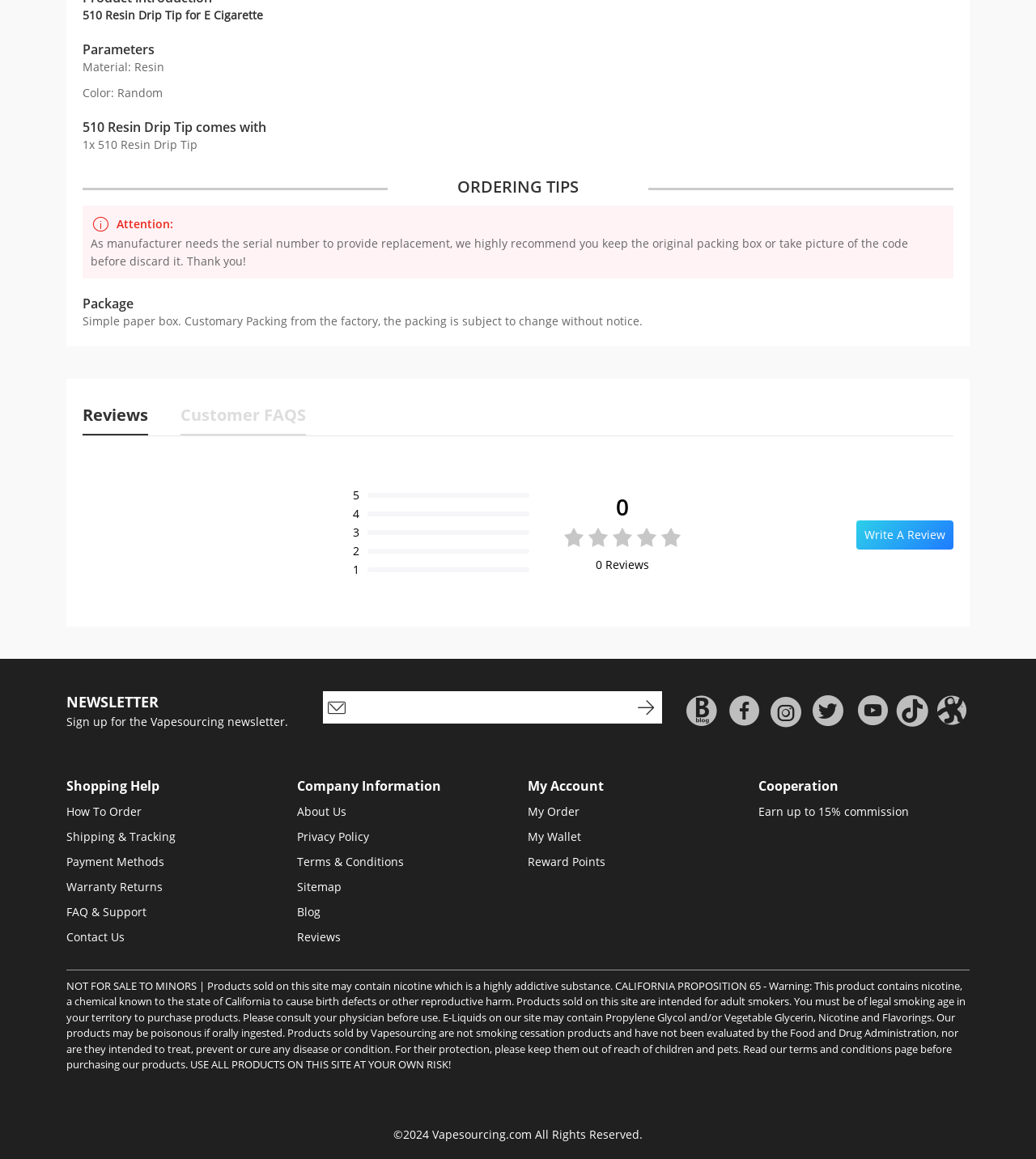What is the type of box used for packaging?
Please answer the question with a detailed response using the information from the screenshot.

The 'Package' section mentions that the product is packaged in a 'Simple paper box', which is a customary packing from the factory and is subject to change without notice.